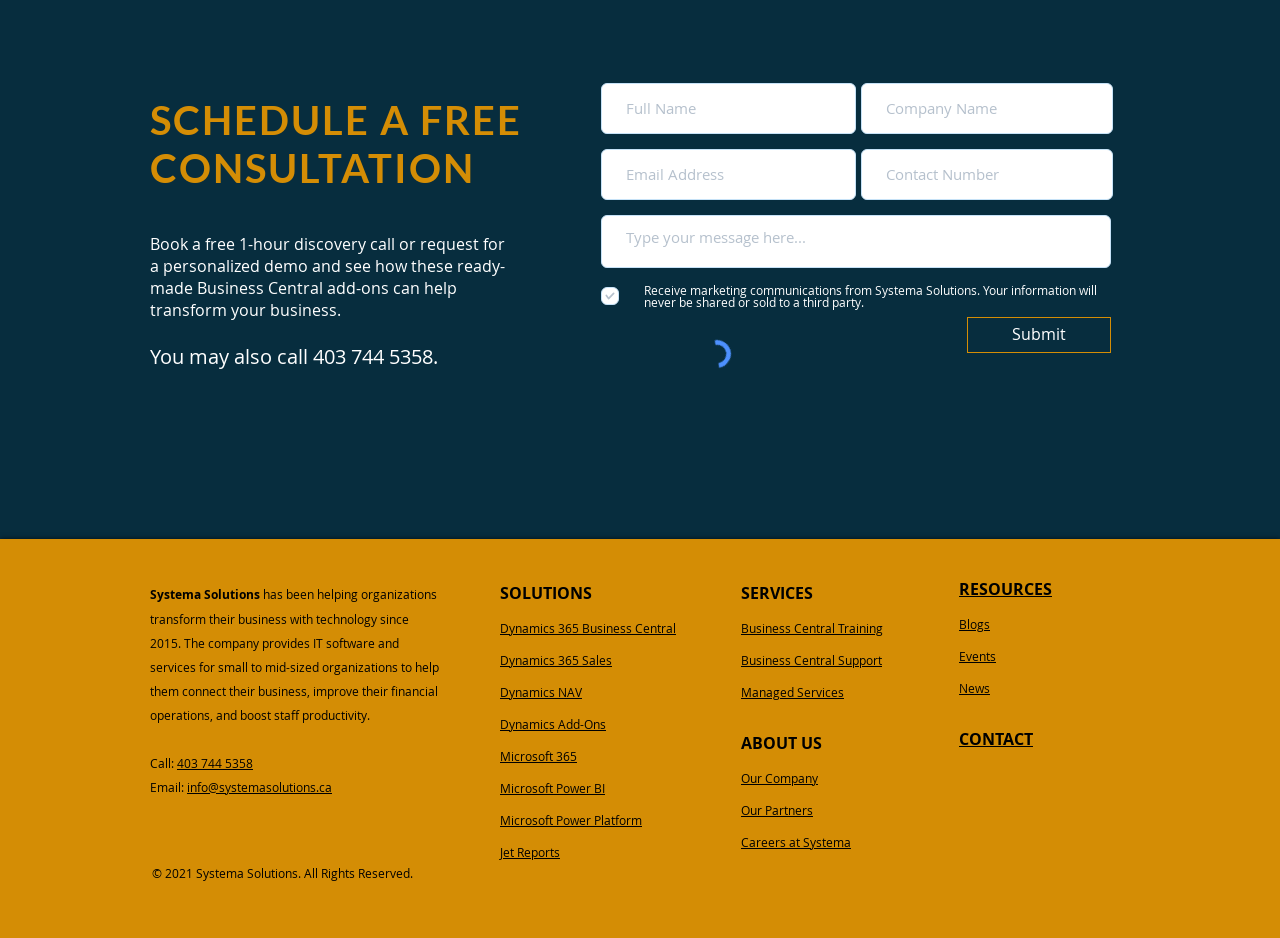Determine the bounding box coordinates for the HTML element described here: "aria-label="Full Name" name="full-name" placeholder="Full Name"".

[0.47, 0.088, 0.669, 0.142]